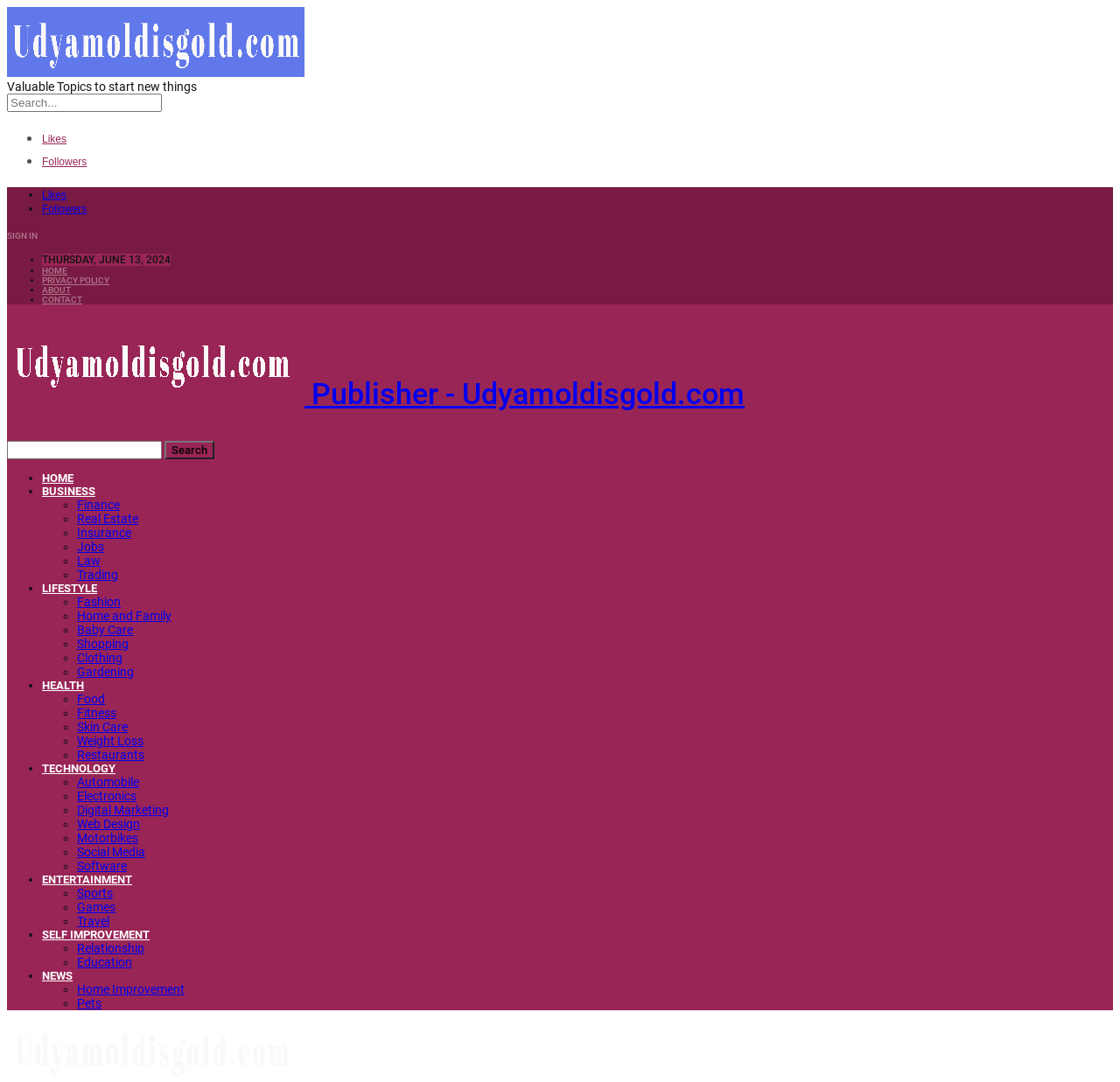Identify the primary heading of the webpage and provide its text.

The Way To Land A Job With Finished Social Skills